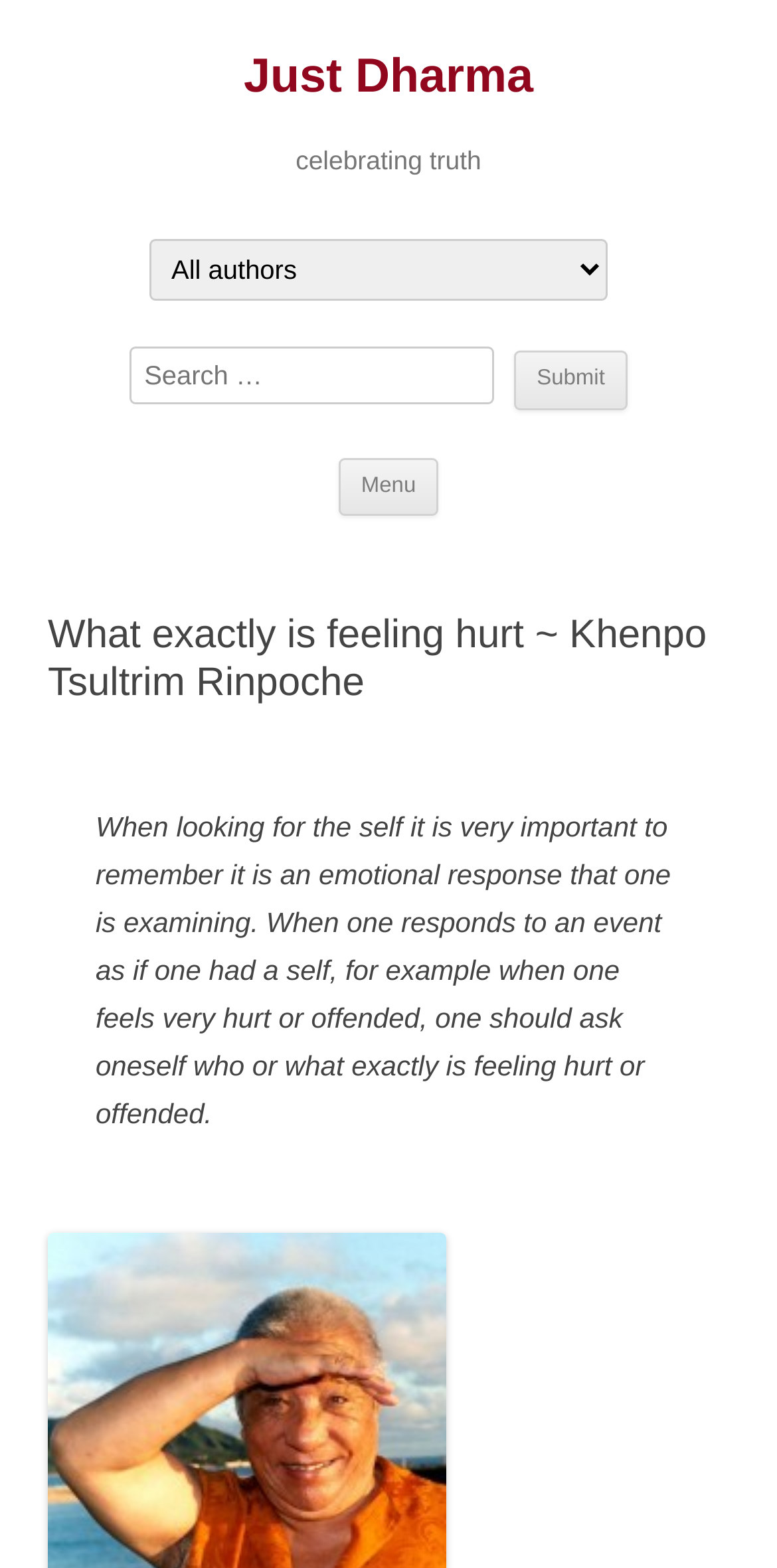What is the topic of the main content?
Based on the image, please offer an in-depth response to the question.

The main content of the webpage is a blockquote that discusses the importance of remembering that self-examination is an emotional response, and provides an example of how to approach it, indicating that the topic is self-examination.